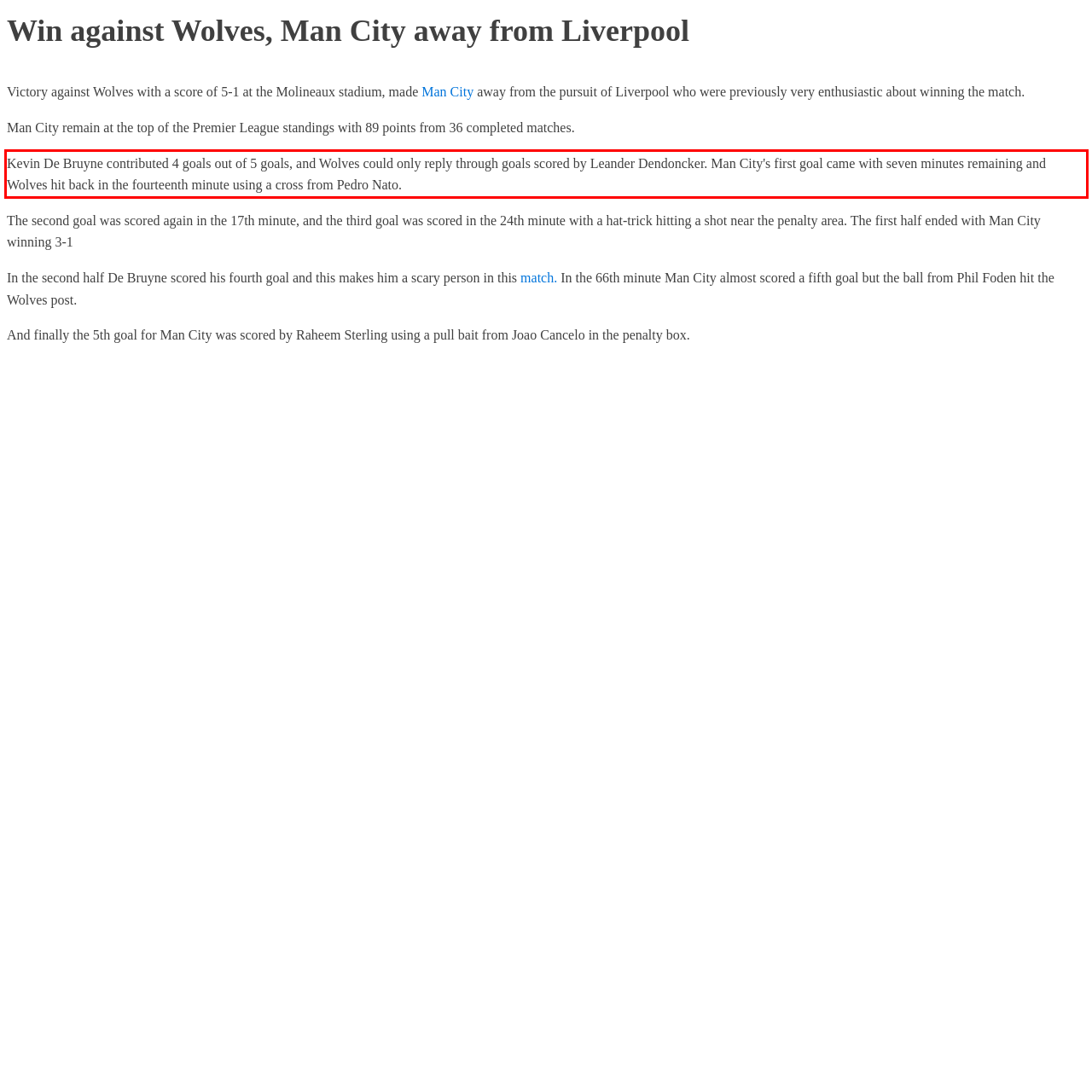Identify and transcribe the text content enclosed by the red bounding box in the given screenshot.

Kevin De Bruyne contributed 4 goals out of 5 goals, and Wolves could only reply through goals scored by Leander Dendoncker. Man City's first goal came with seven minutes remaining and Wolves hit back in the fourteenth minute using a cross from Pedro Nato.